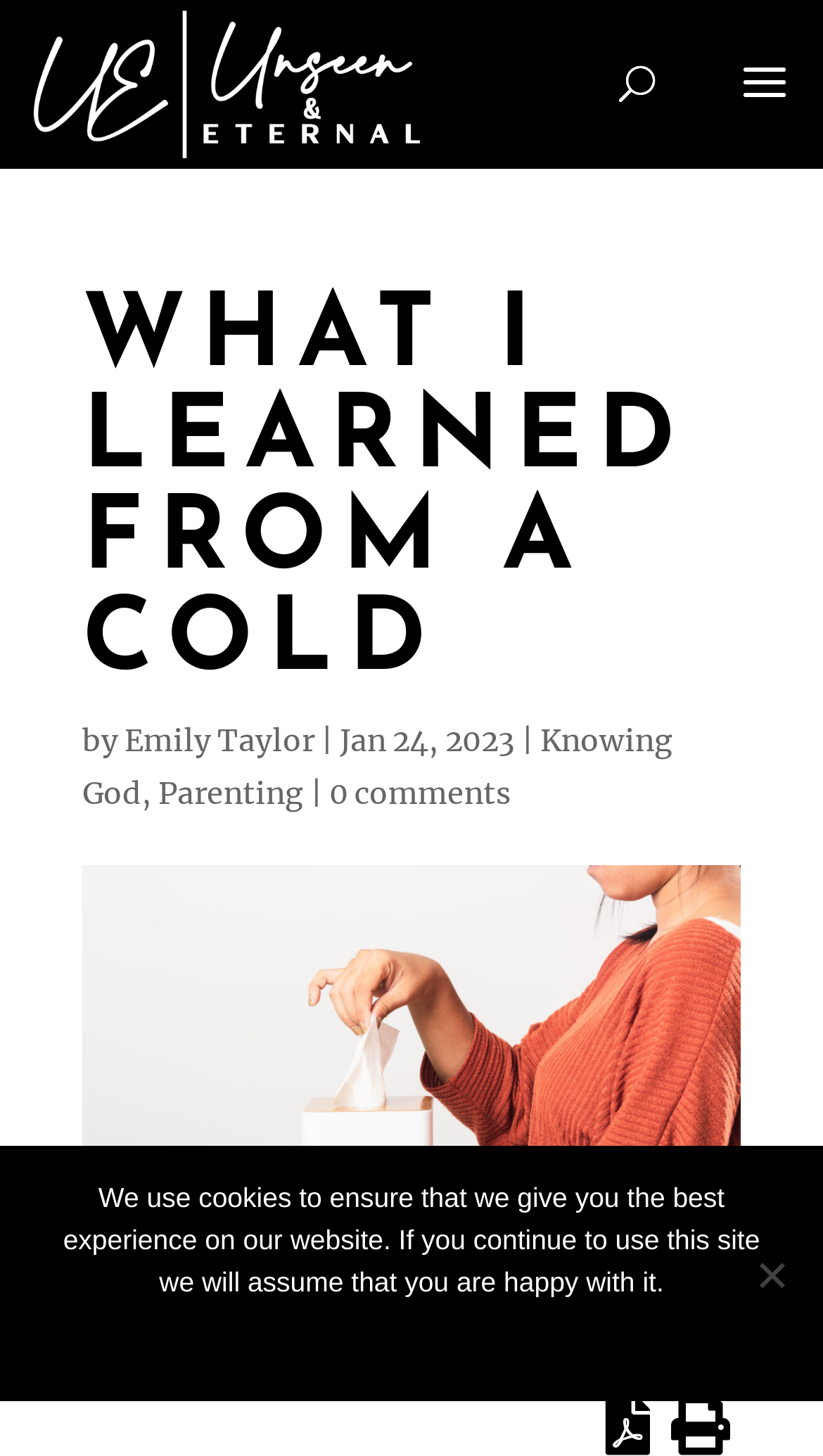Identify the bounding box coordinates of the HTML element based on this description: "Search".

[0.5, 0.0, 0.541, 0.009]